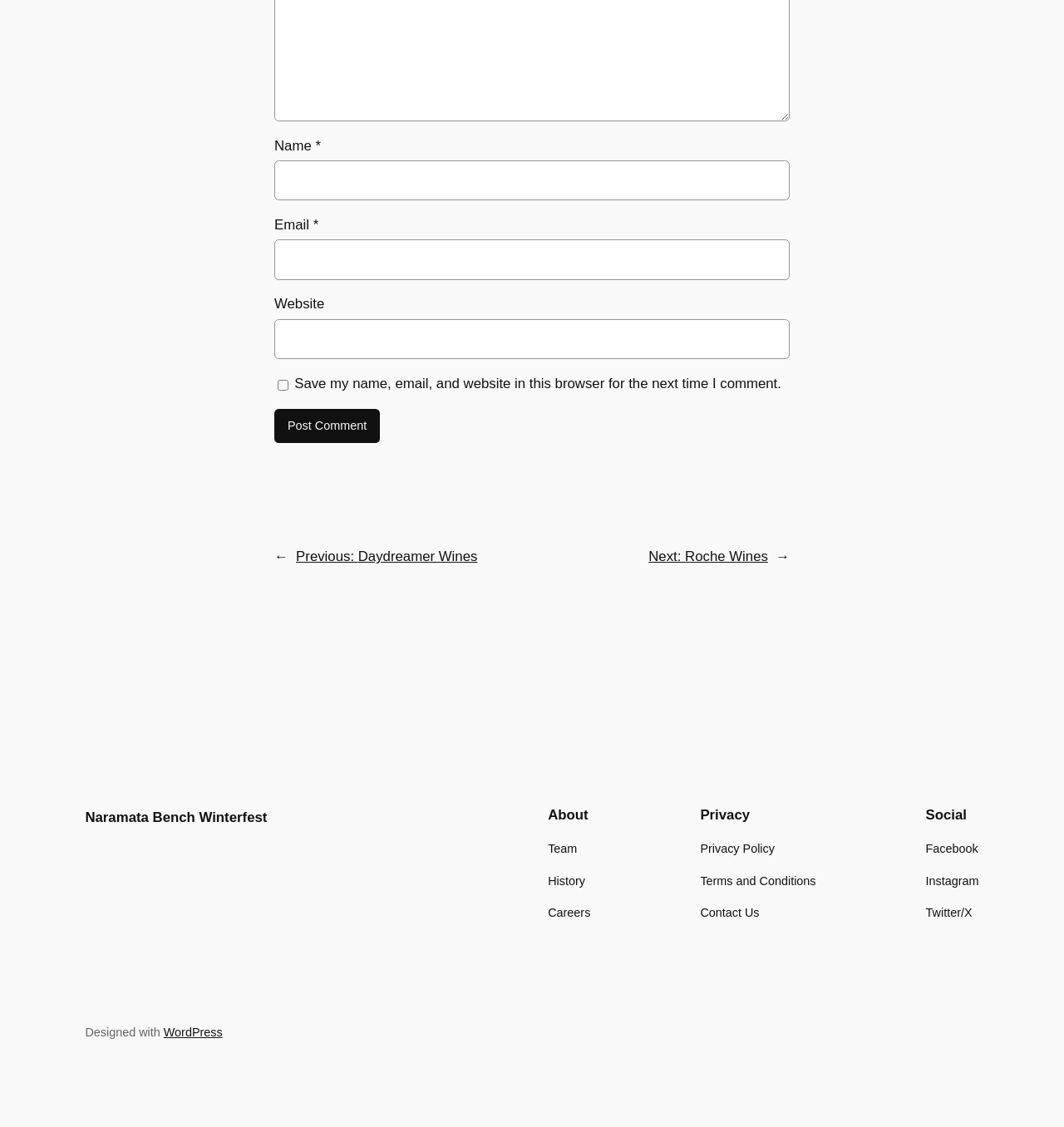Identify the bounding box coordinates of the specific part of the webpage to click to complete this instruction: "Visit the previous post".

[0.278, 0.487, 0.449, 0.501]